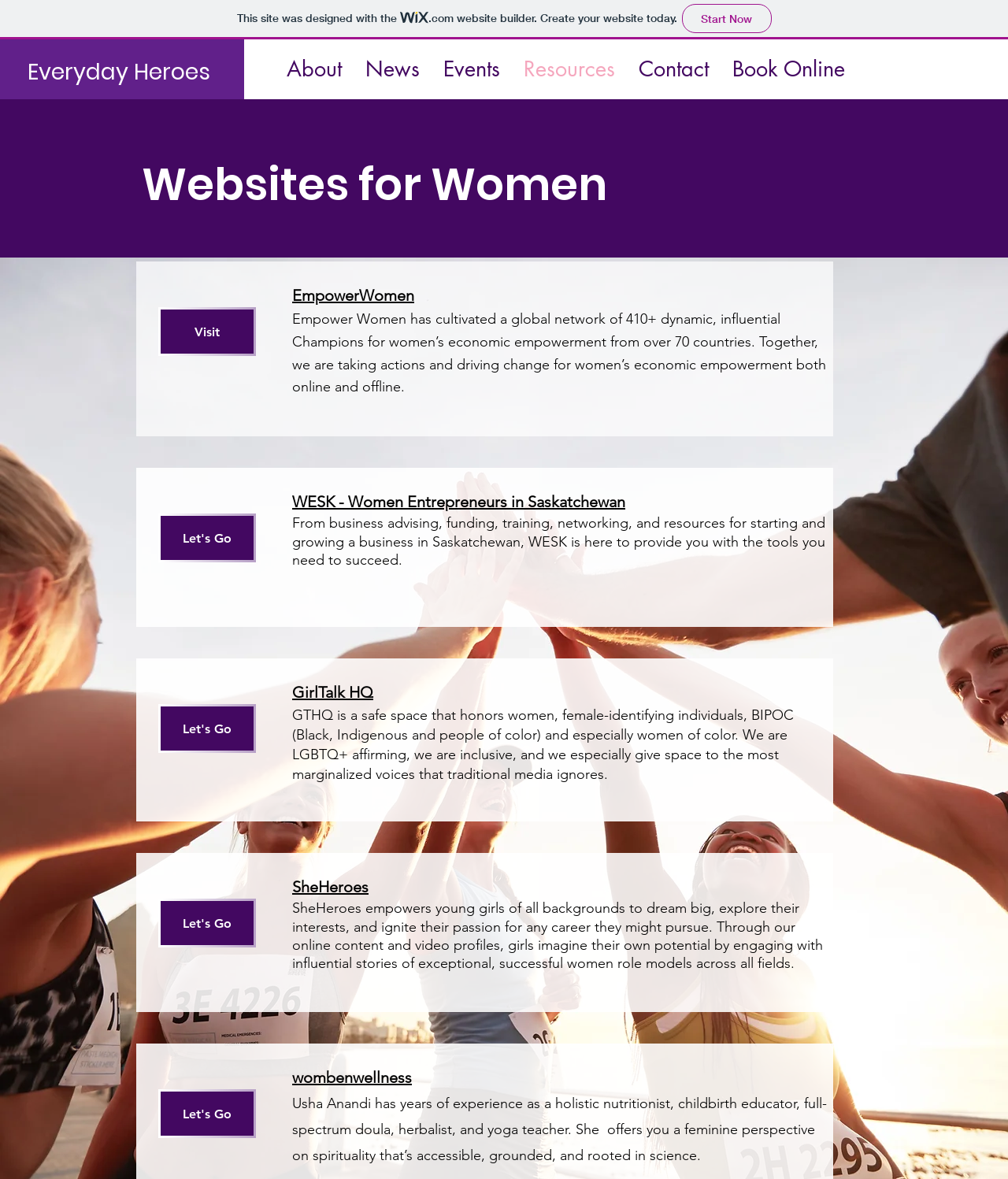Please identify the bounding box coordinates of the area that needs to be clicked to follow this instruction: "Click on the 'About' link".

[0.273, 0.045, 0.351, 0.072]